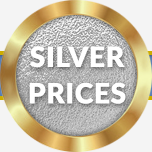What shape encircles the text?
From the details in the image, answer the question comprehensively.

According to the caption, the text 'SILVER PRICES' is encircled by a shiny gold ring, which suggests that the shape encircling the text is circular.